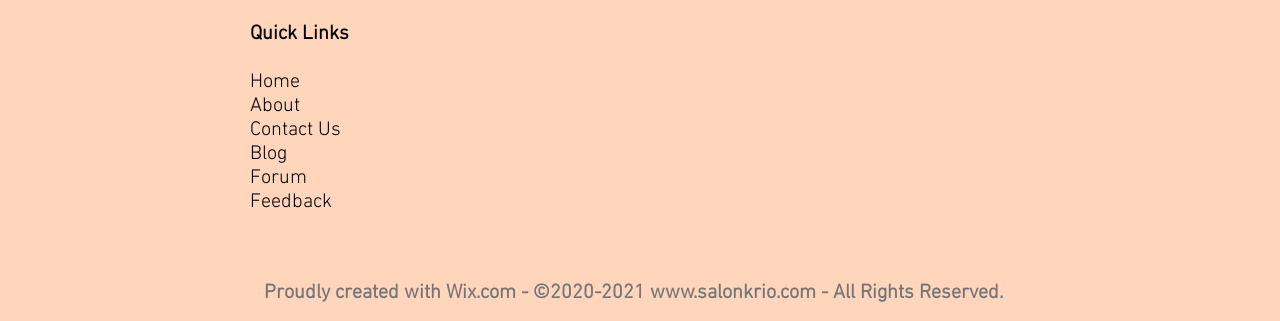Can you find the bounding box coordinates for the UI element given this description: "Home"? Provide the coordinates as four float numbers between 0 and 1: [left, top, right, bottom].

[0.195, 0.217, 0.234, 0.291]